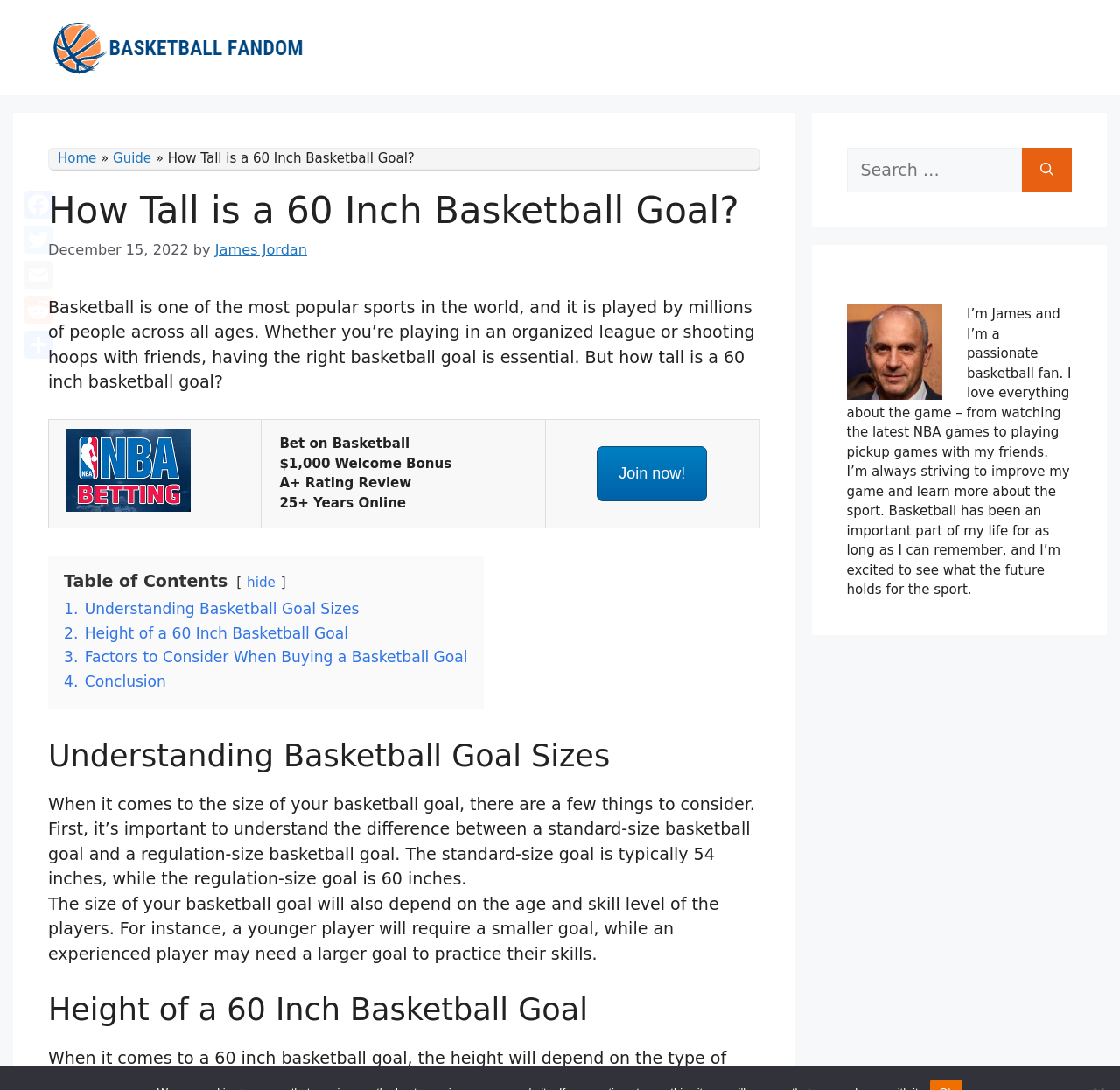Identify the coordinates of the bounding box for the element described below: "Share". Return the coordinates as four float numbers between 0 and 1: [left, top, right, bottom].

[0.019, 0.3, 0.05, 0.332]